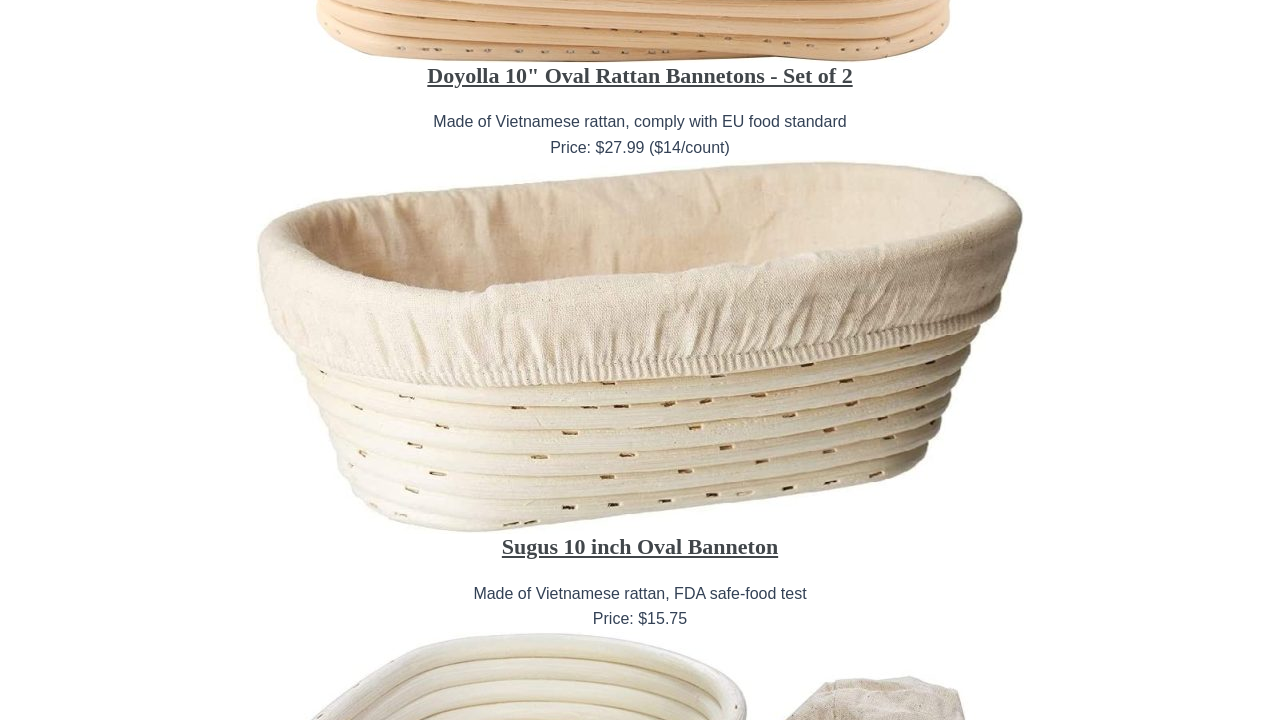Determine the bounding box for the UI element described here: "Sugus 10 inch Oval Banneton".

[0.392, 0.742, 0.608, 0.777]